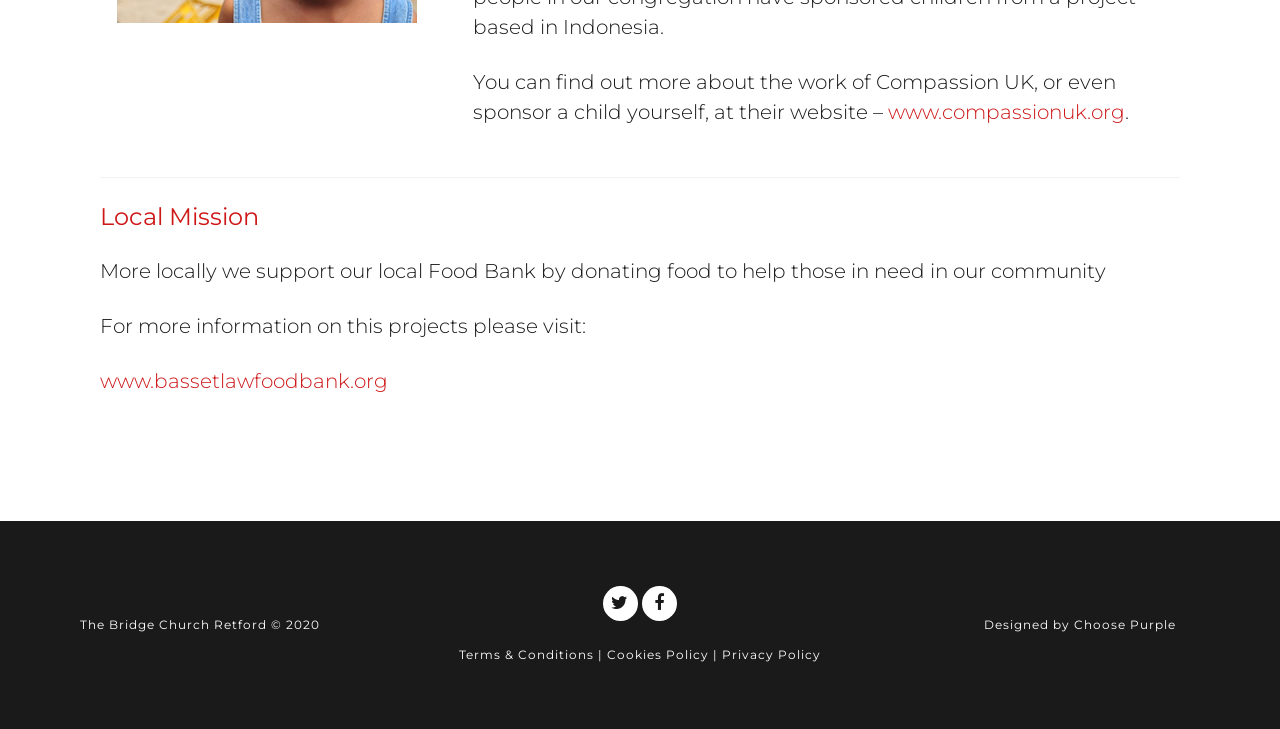Find the bounding box coordinates of the area that needs to be clicked in order to achieve the following instruction: "learn more about local Food Bank project". The coordinates should be specified as four float numbers between 0 and 1, i.e., [left, top, right, bottom].

[0.078, 0.506, 0.303, 0.539]